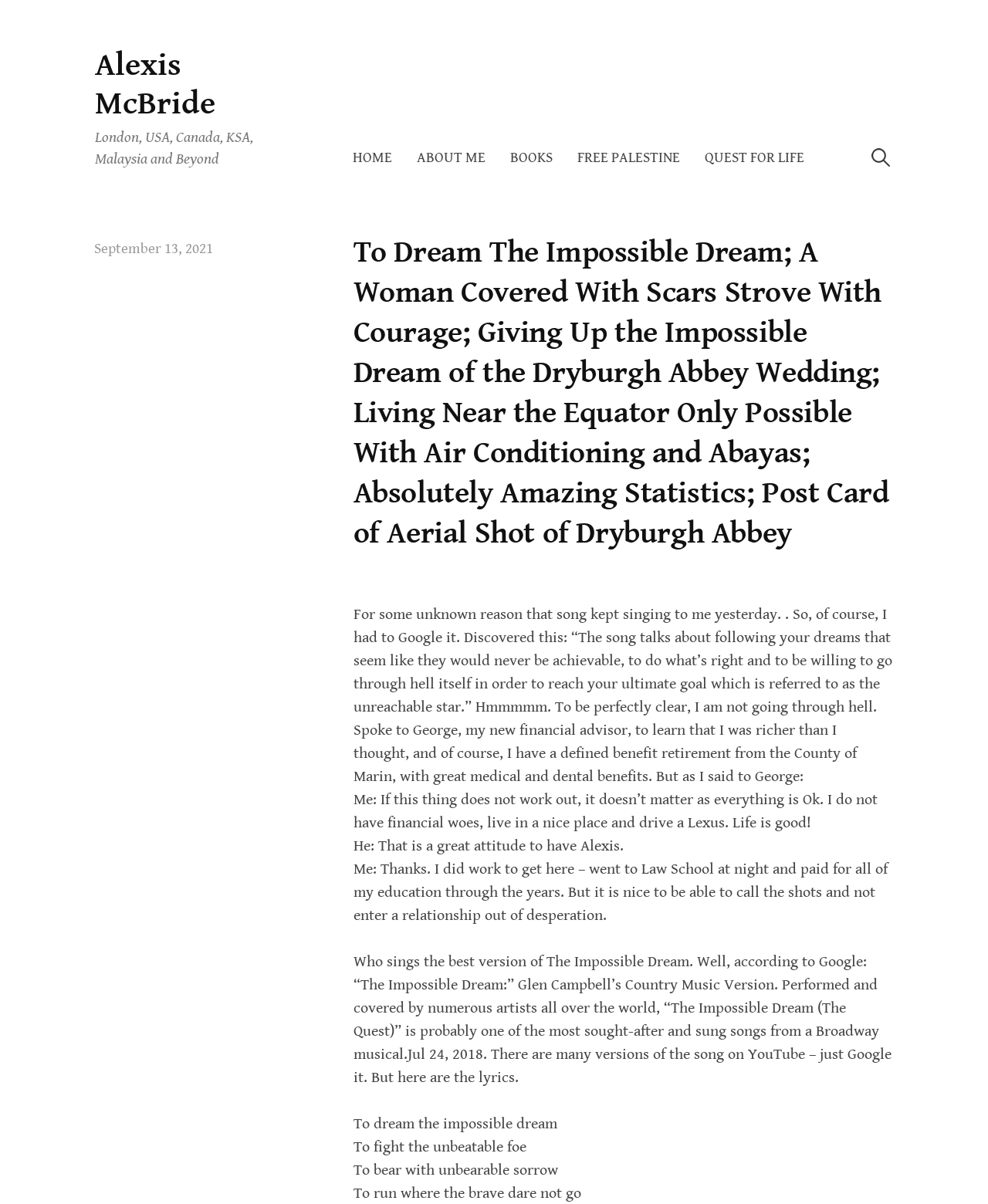Determine the bounding box coordinates for the element that should be clicked to follow this instruction: "Search for something". The coordinates should be given as four float numbers between 0 and 1, in the format [left, top, right, bottom].

[0.878, 0.115, 0.904, 0.148]